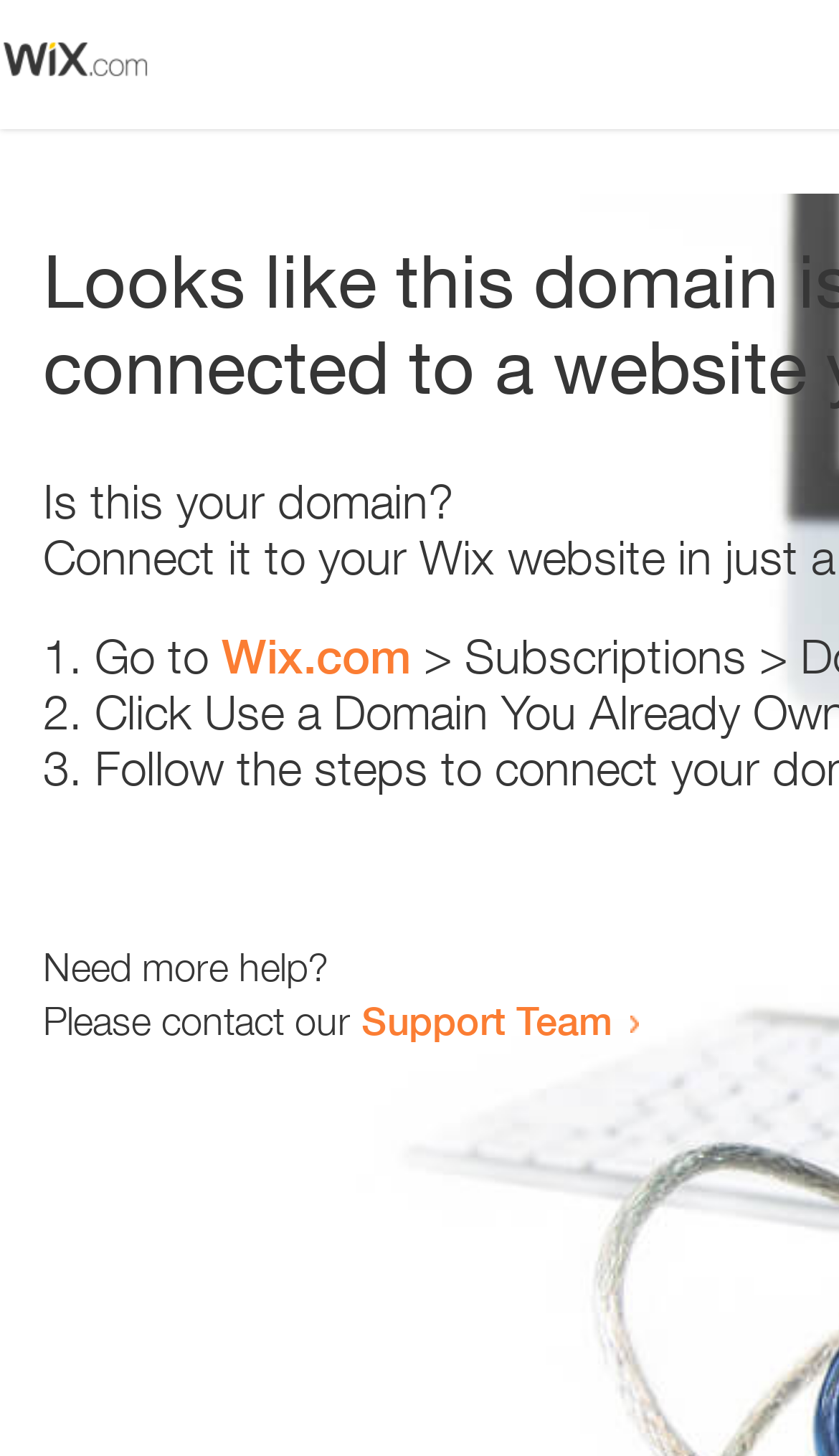Describe all the significant parts and information present on the webpage.

The webpage appears to be an error page, with a small image at the top left corner. Below the image, there is a heading that reads "Is this your domain?" centered on the page. 

Under the heading, there is a numbered list with three items. The first item starts with "1." and is followed by the text "Go to" and a link to "Wix.com". The second item starts with "2." and the third item starts with "3.", but their contents are not specified. 

At the bottom of the page, there is a section that provides additional help options. It starts with the text "Need more help?" and is followed by a sentence that reads "Please contact our". This sentence is completed with a link to the "Support Team".